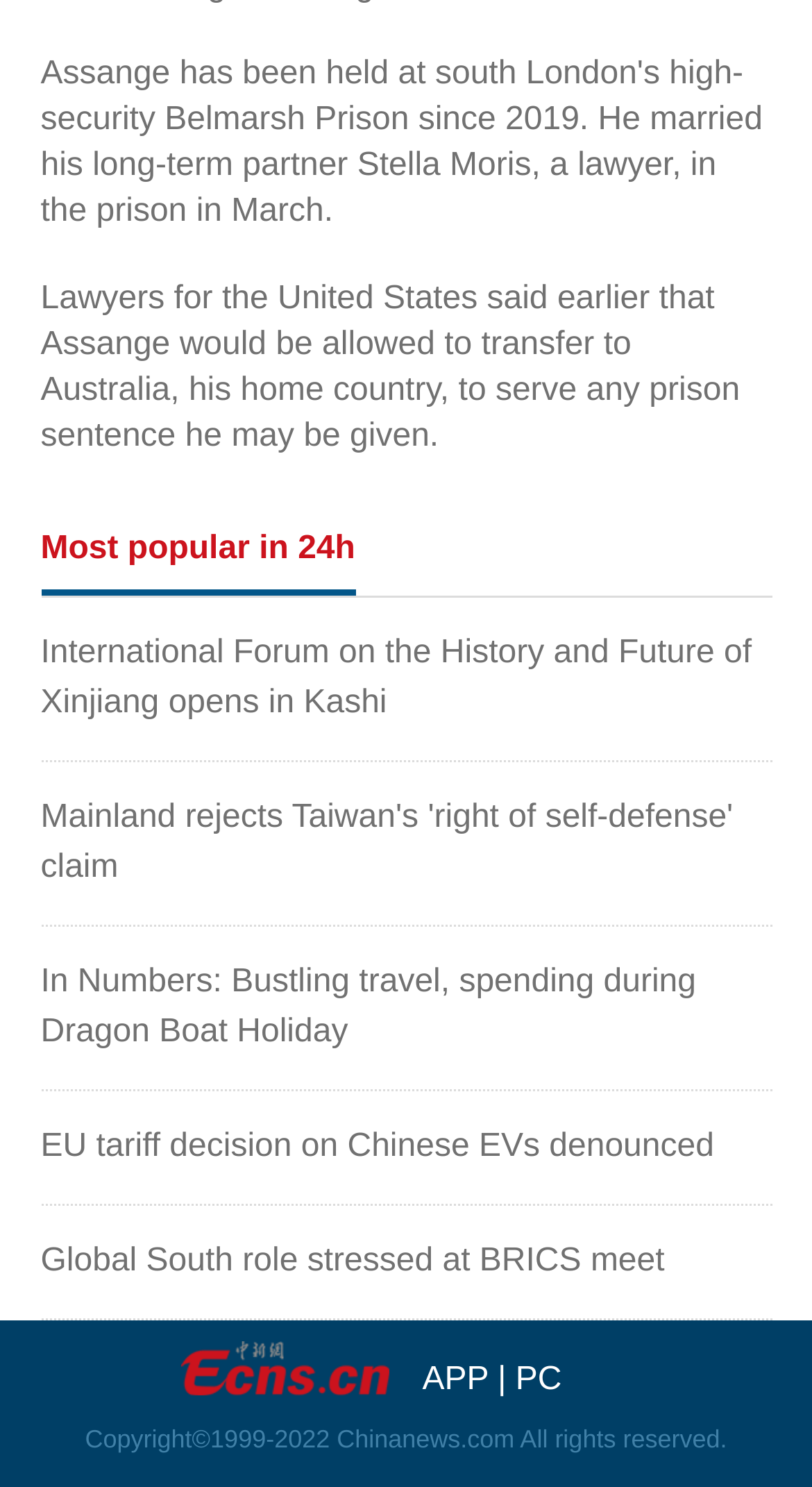Please provide a comprehensive answer to the question based on the screenshot: What is the purpose of the image at the bottom?

The image at the bottom of the page is likely for decoration purposes, as it does not have any descriptive text and is located at the bottom of the page, suggesting it is not a crucial element of the webpage's content.